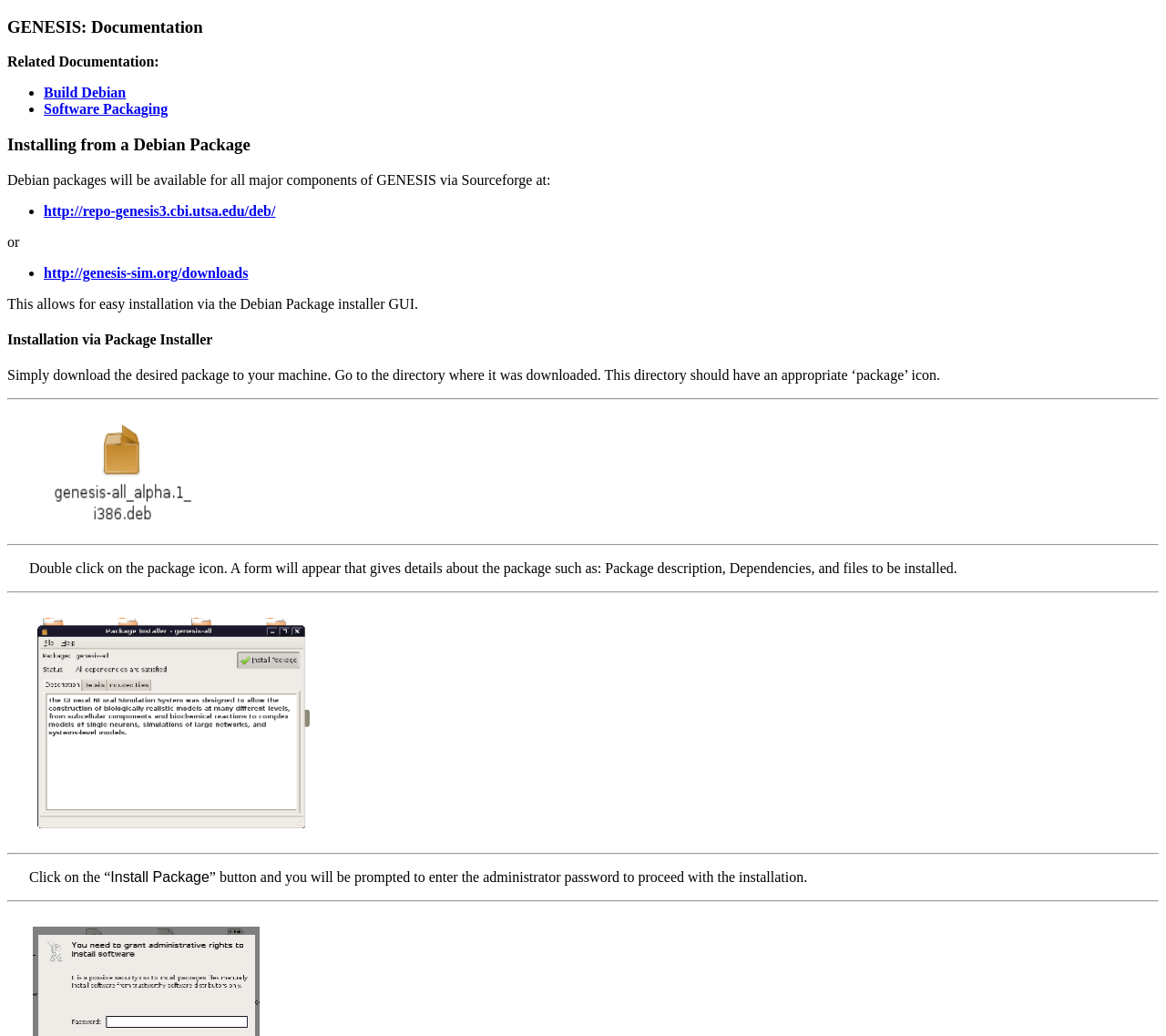How many images are displayed in the installation instructions?
Kindly answer the question with as much detail as you can.

There are two images displayed in the installation instructions, which are represented by the image elements within the layout table cells.